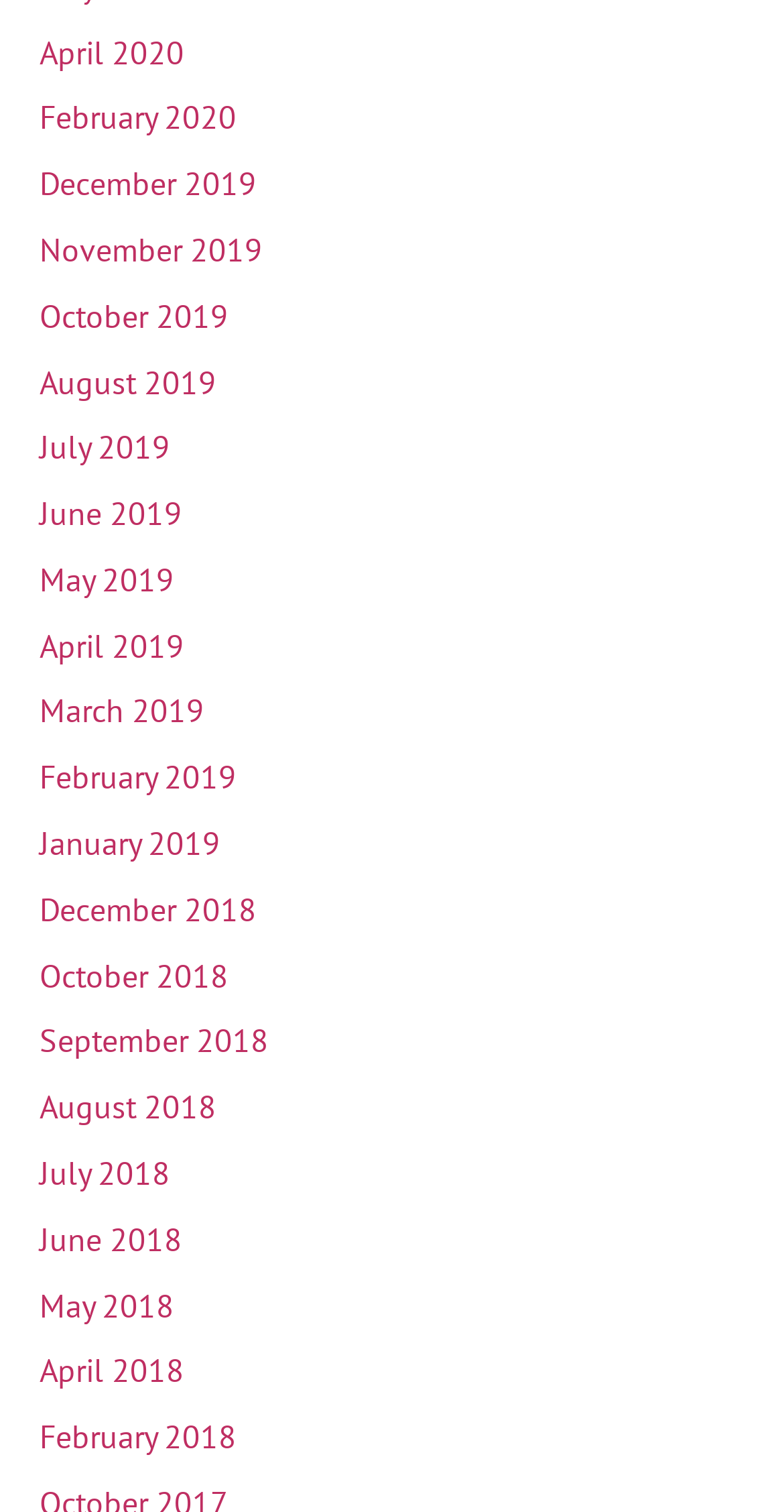Please provide a detailed answer to the question below based on the screenshot: 
How many months are listed in 2019?

I counted the number of links with '2019' in their text and found that there are 12 months listed in 2019, from January to December.